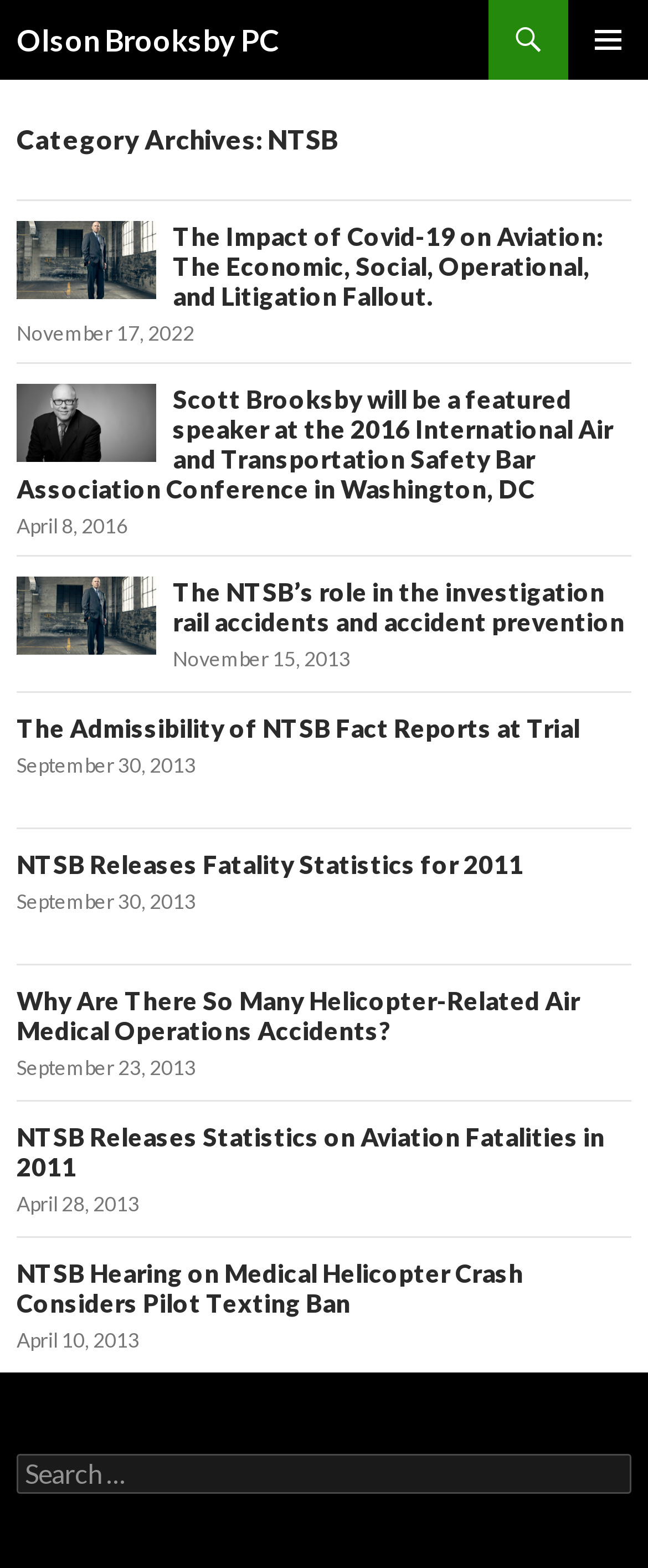Give a short answer using one word or phrase for the question:
What is the title of the first article?

The Impact of Covid-19 on Aviation